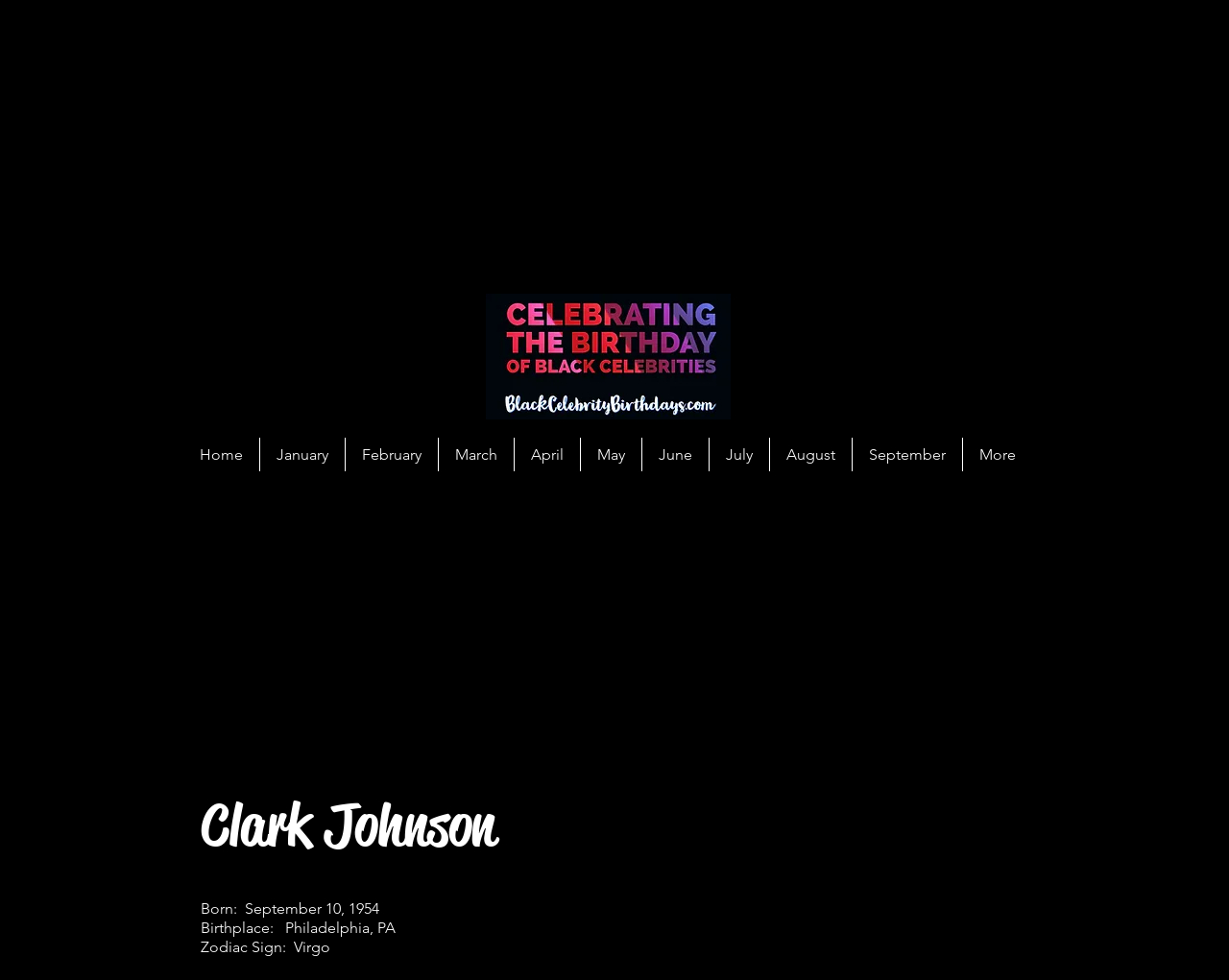Illustrate the webpage thoroughly, mentioning all important details.

The webpage is about Clark Johnson's birthday and biography. At the top left, there is a logo image. Below the logo, there is a navigation menu with links to different months, from January to September, and a "More" option at the end. 

On the right side of the navigation menu, there is a large heading that reads "Clark Johnson | Black Celebrities Birthdays". 

Below the navigation menu, there are three lines of text. The first line displays the name "Clark Johnson". The second line shows the birthdate, "Born: September 10, 1954". The third line displays the birthplace, "Birthplace: Philadelphia, PA", and the zodiac sign, "Zodiac Sign: Virgo".